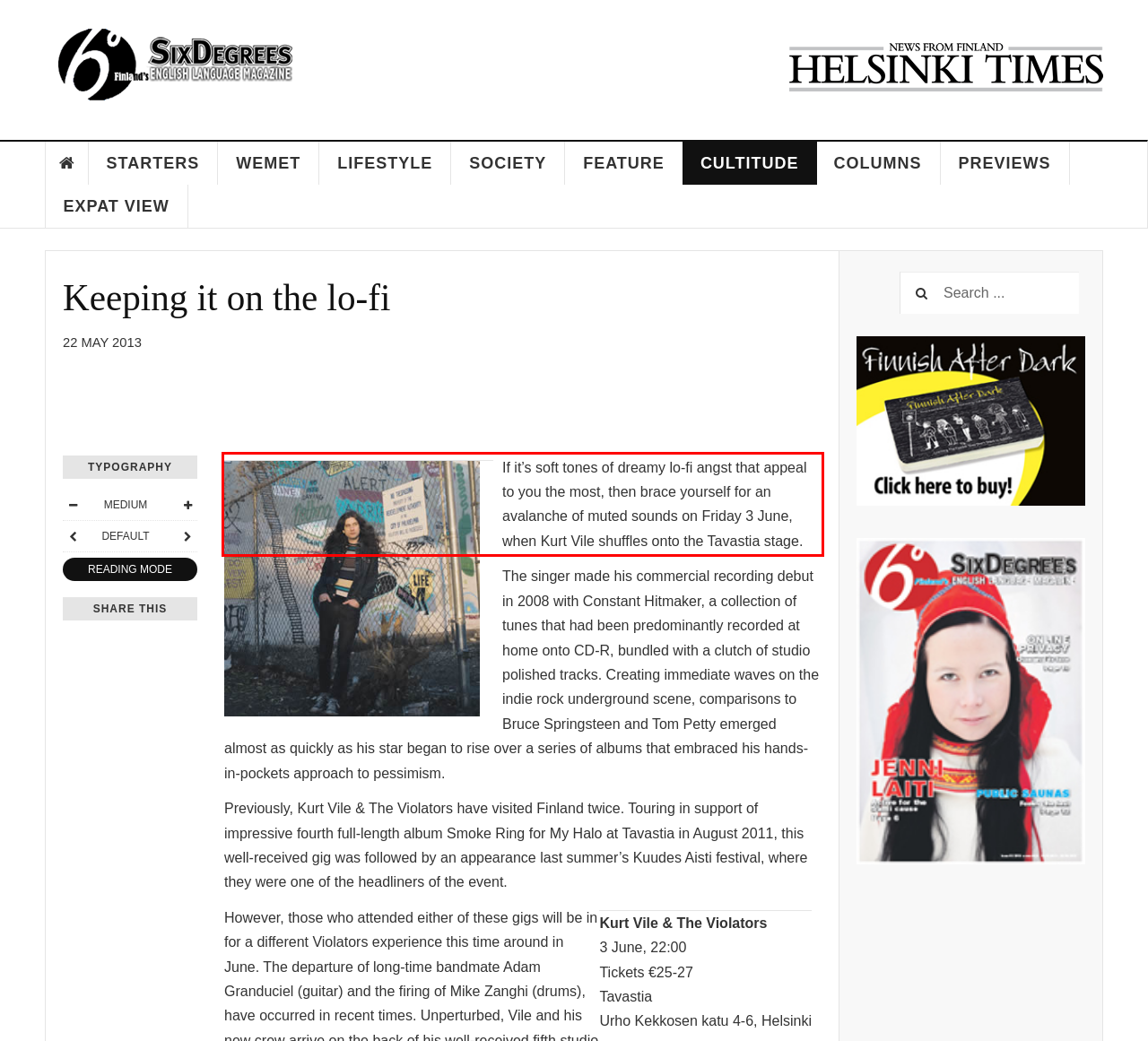The screenshot you have been given contains a UI element surrounded by a red rectangle. Use OCR to read and extract the text inside this red rectangle.

If it’s soft tones of dreamy lo-fi angst that appeal to you the most, then brace yourself for an avalanche of muted sounds on Friday 3 June, when Kurt Vile shuffles onto the Tavastia stage.